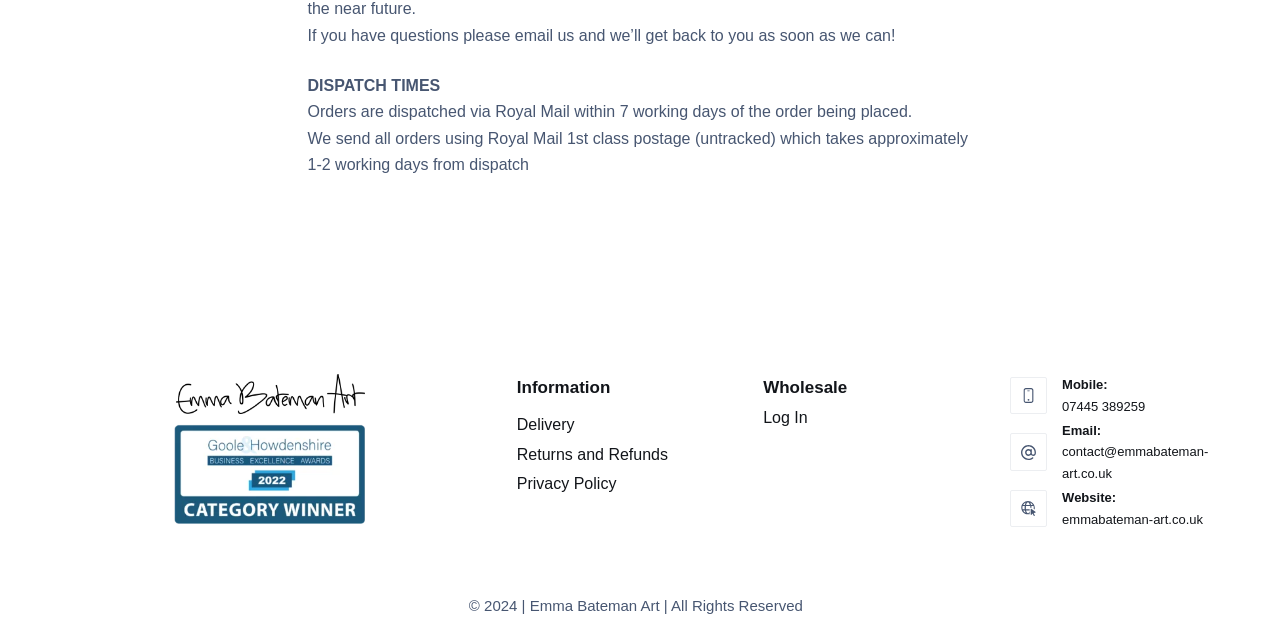Predict the bounding box of the UI element based on the description: "Privacy Policy". The coordinates should be four float numbers between 0 and 1, formatted as [left, top, right, bottom].

[0.404, 0.742, 0.482, 0.769]